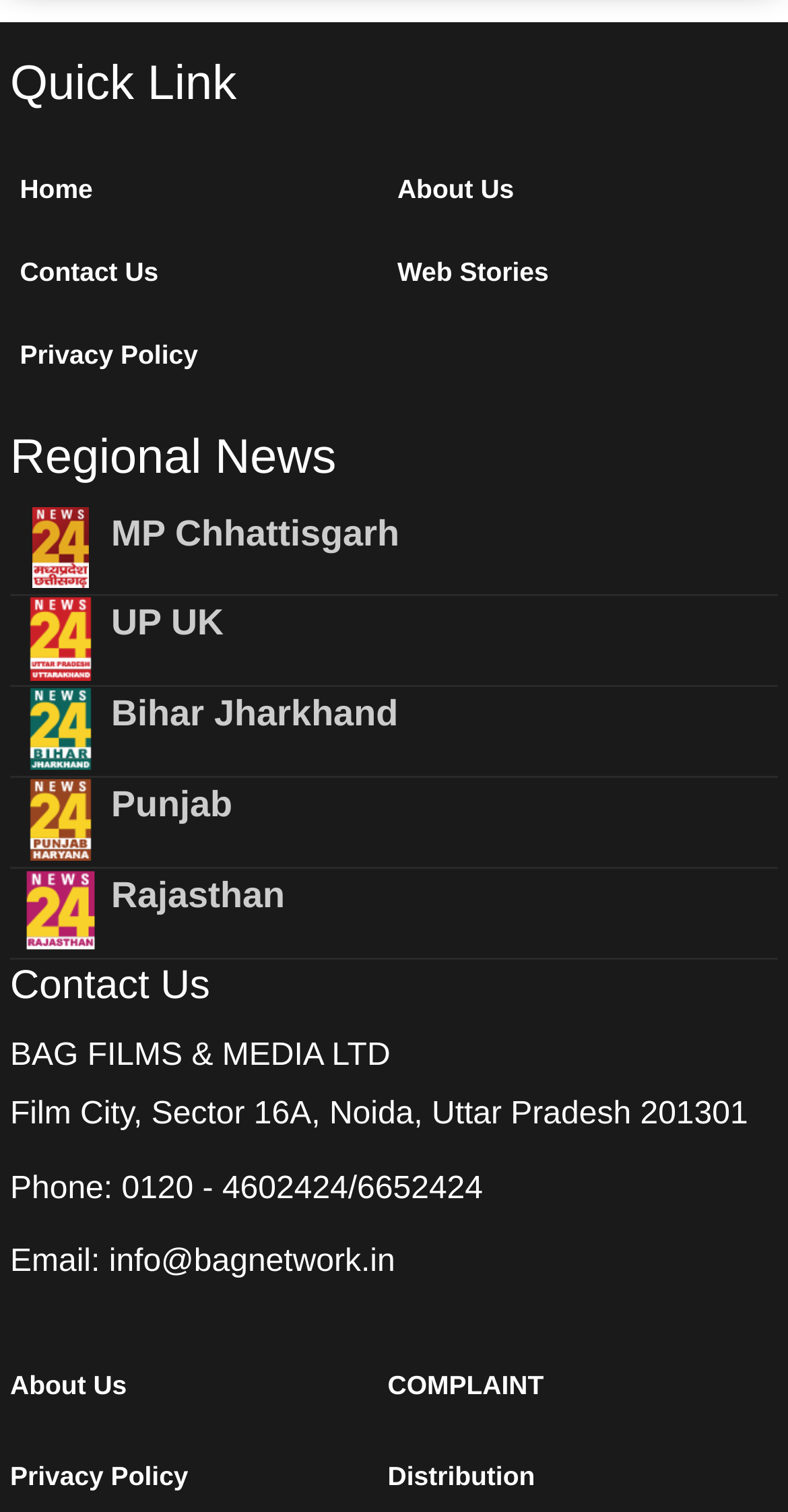Using the element description: "About Us", determine the bounding box coordinates for the specified UI element. The coordinates should be four float numbers between 0 and 1, [left, top, right, bottom].

[0.013, 0.9, 0.48, 0.932]